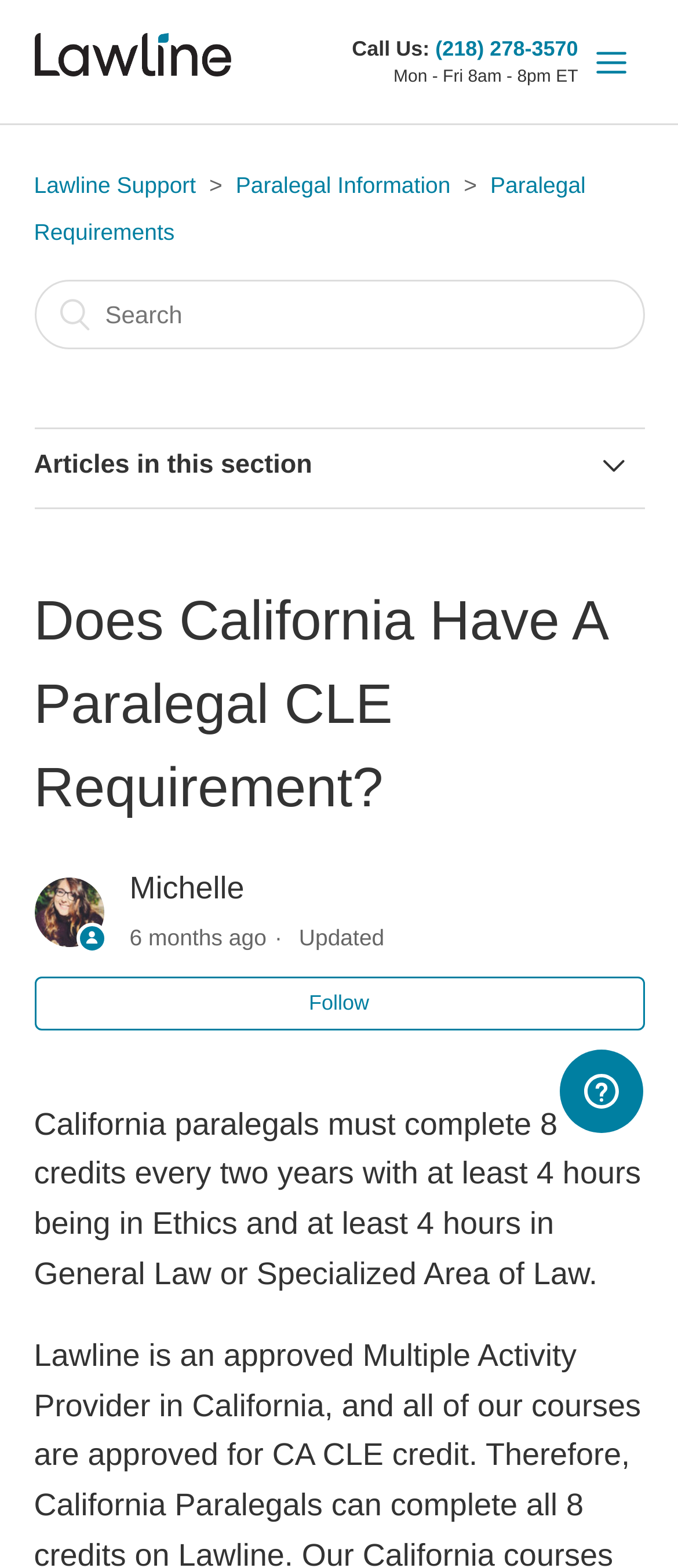How often do California paralegals need to complete credits?
Your answer should be a single word or phrase derived from the screenshot.

every two years